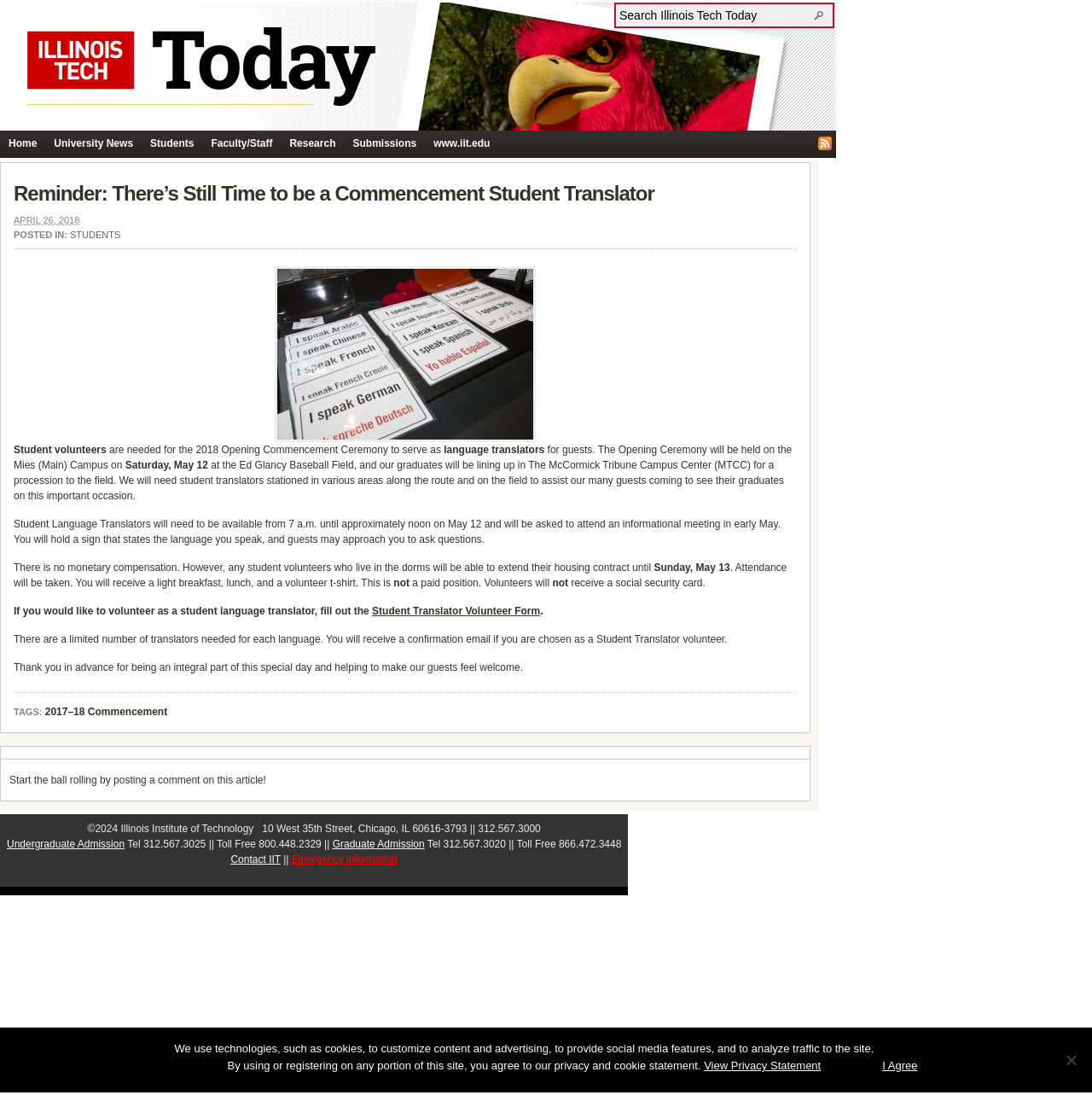Give a detailed account of the webpage.

The webpage is about Illinois Tech Today, a university news website. At the top, there is a heading "Illinois Tech Today" with an image and a link to the website. Below it, there is a search bar with a button and a placeholder text "Search Illinois Tech Today". 

On the top-left side, there are several links to different sections of the website, including "Home", "University News", "Students", "Faculty/Staff", "Research", "Submissions", and "www.iit.edu". On the top-right side, there is an RSS Feed link.

The main content of the webpage is an article titled "Reminder: There’s Still Time to be a Commencement Student Translator". The article is dated "APRIL 26, 2018" and is categorized under "STUDENTS". The article is calling for student volunteers to serve as language translators for the 2018 Opening Commencement Ceremony. The translators will be needed to assist guests on May 12 and will be required to attend an informational meeting in early May. In return, they will receive a light breakfast, lunch, and a volunteer t-shirt, and will be able to extend their housing contract until May 13 if they live in the dorms.

The article provides details about the event, including the location and time, and explains the role of the student translators. It also mentions that there is no monetary compensation for the volunteers.

At the bottom of the article, there are links to related tags, including "2017–18 Commencement". There is also a call to action to post a comment on the article.

On the bottom-left side of the webpage, there is a copyright notice and contact information for the Illinois Institute of Technology, including an address, phone numbers, and links to undergraduate and graduate admissions.

On the bottom-right side, there are links to "Contact IIT" and "Emergency Information". Finally, there is a cookie notice dialog at the very bottom of the webpage, which explains the website's use of cookies and provides links to view the privacy statement and agree to the terms.